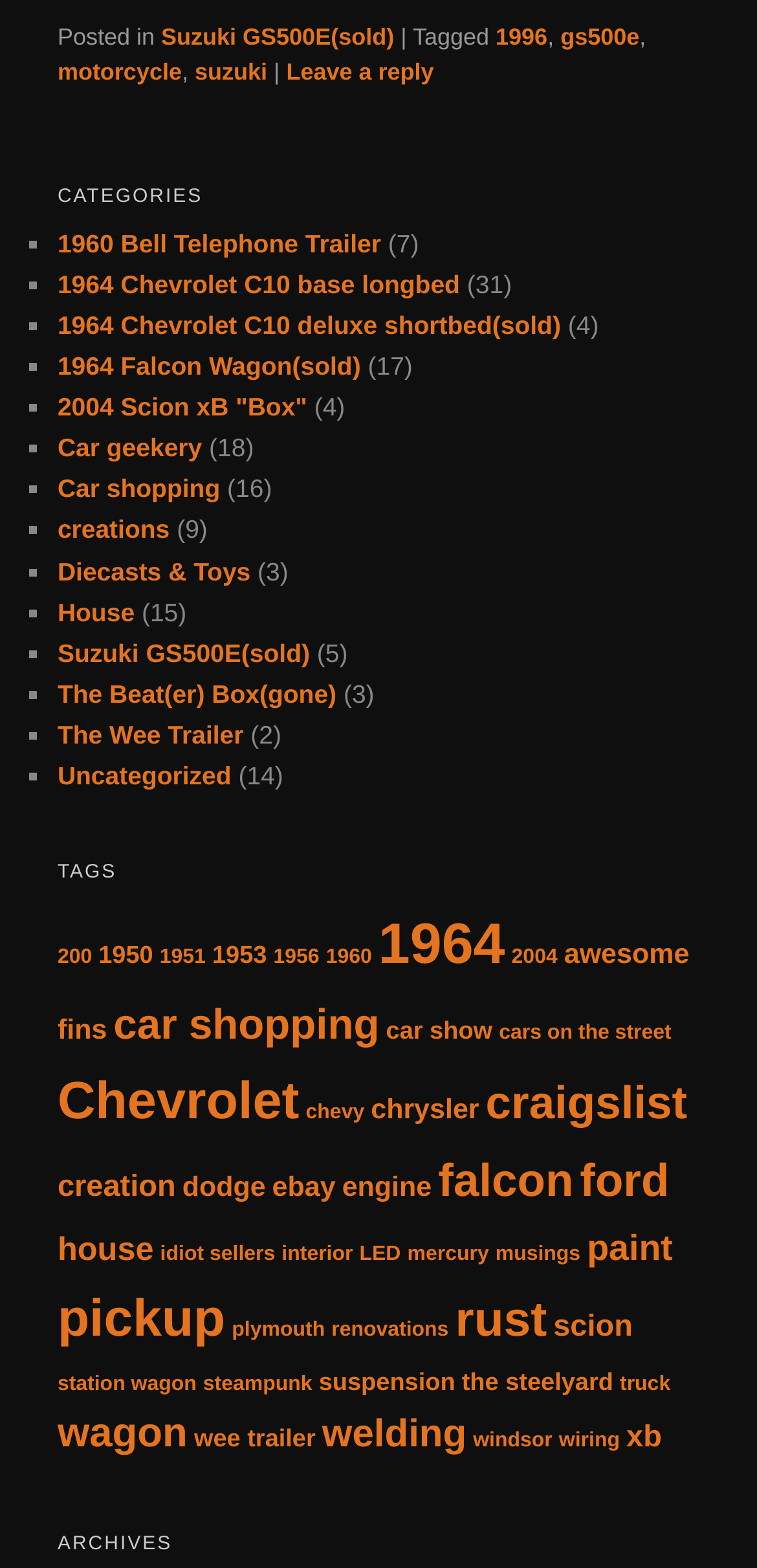Identify the bounding box coordinates for the element that needs to be clicked to fulfill this instruction: "Click on the '1964' link". Provide the coordinates in the format of four float numbers between 0 and 1: [left, top, right, bottom].

[0.5, 0.582, 0.667, 0.622]